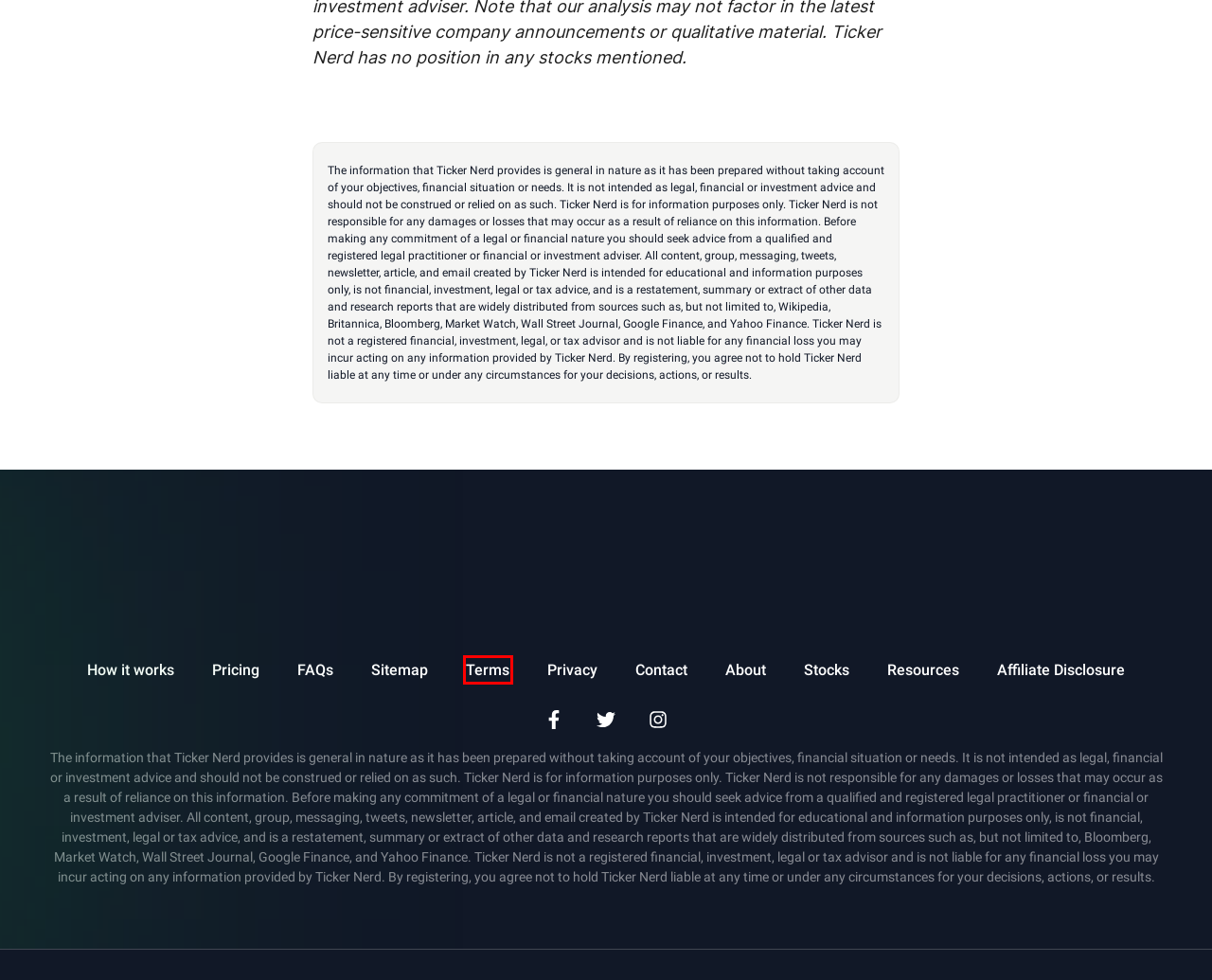Look at the screenshot of a webpage that includes a red bounding box around a UI element. Select the most appropriate webpage description that matches the page seen after clicking the highlighted element. Here are the candidates:
A. Ticker Nerd - We Send You Stocks With Big Upside
B. Privacy Policy -
C. Affiliate Disclosure -
D. Ken Griffin: 17 FinVolution Group transactions (Citadel Advisors LLC /
E. Stocks
F. Terms -
G. About
H. Join Ticker Nerd today

F